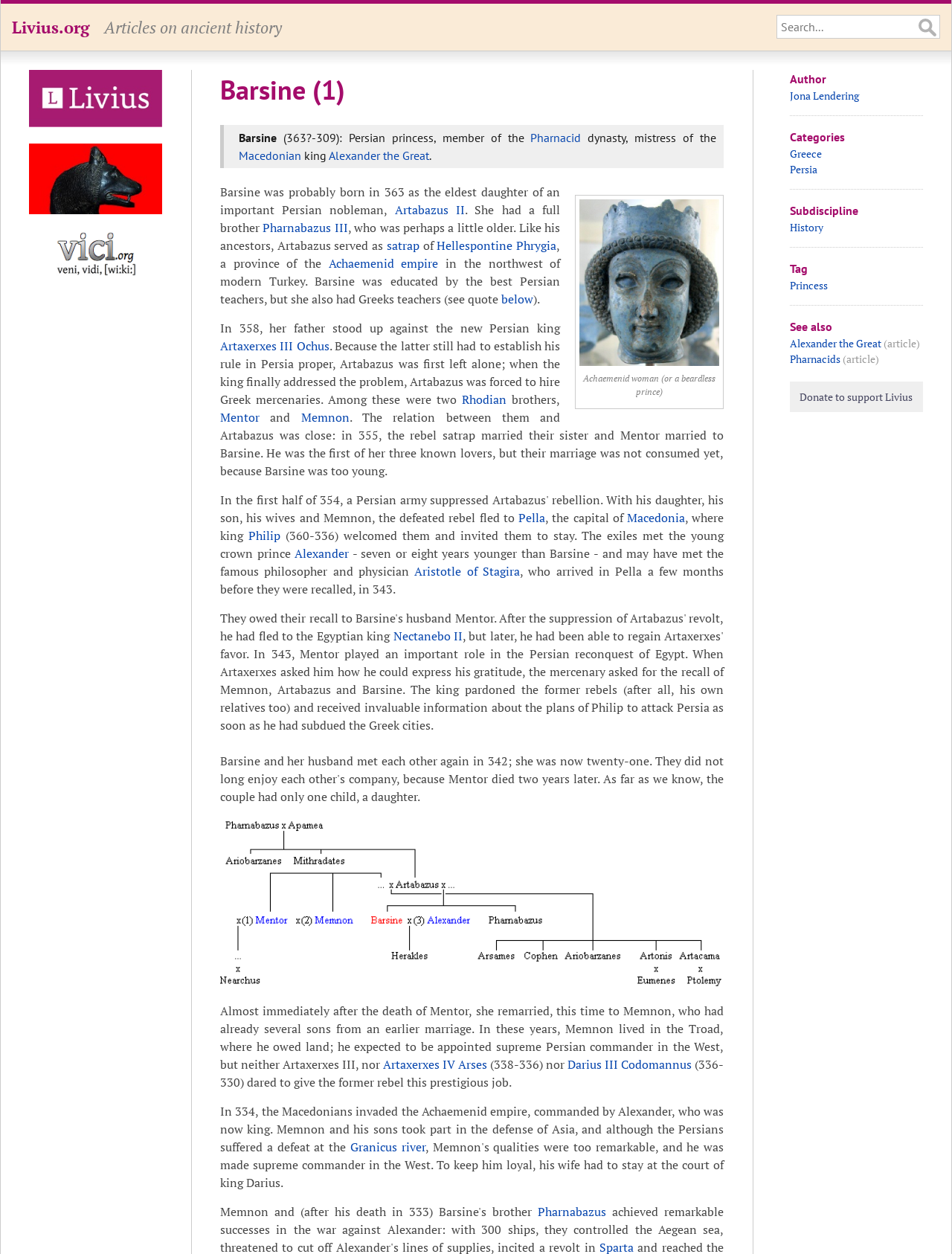Give a comprehensive overview of the webpage, including key elements.

This webpage is about Barsine, a Persian princess, and provides detailed information about her life and relationships. At the top of the page, there is a header section with links to "Livius.org", "LacusCurtius", and "vici.org", along with their corresponding images. Below this section, there is a search bar and a heading that reads "Barsine (1)".

The main content of the page is divided into several sections. The first section provides an introduction to Barsine, stating that she was a Persian princess, member of the Pharnacid dynasty, and mistress of the Macedonian king Alexander the Great. This section also includes a figure with an image of an Achaemenid woman and a caption.

The following sections describe Barsine's life, including her birth, education, and relationships. There are several links to other relevant articles, such as "Artabazus II", "Pharnabazus III", and "Alexander the Great", which provide additional information about these individuals. The text also mentions Barsine's marriages, including her first marriage to Mentor and her second marriage to Memnon.

The page also includes a section with a family tree of the later Pharnacids, which shows Barsine's relationships with her husbands and other family members. Additionally, there are sections with links to related articles, such as "Nectanebo II" and "Darius III Codomannus", as well as a section with information about the author, Jona Lendering.

At the bottom of the page, there are several headings, including "Categories", "Subdiscipline", "Tag", and "See also", which provide links to related topics, such as "Greece", "Persia", "History", and "Princess". There is also a link to donate to support Livius.